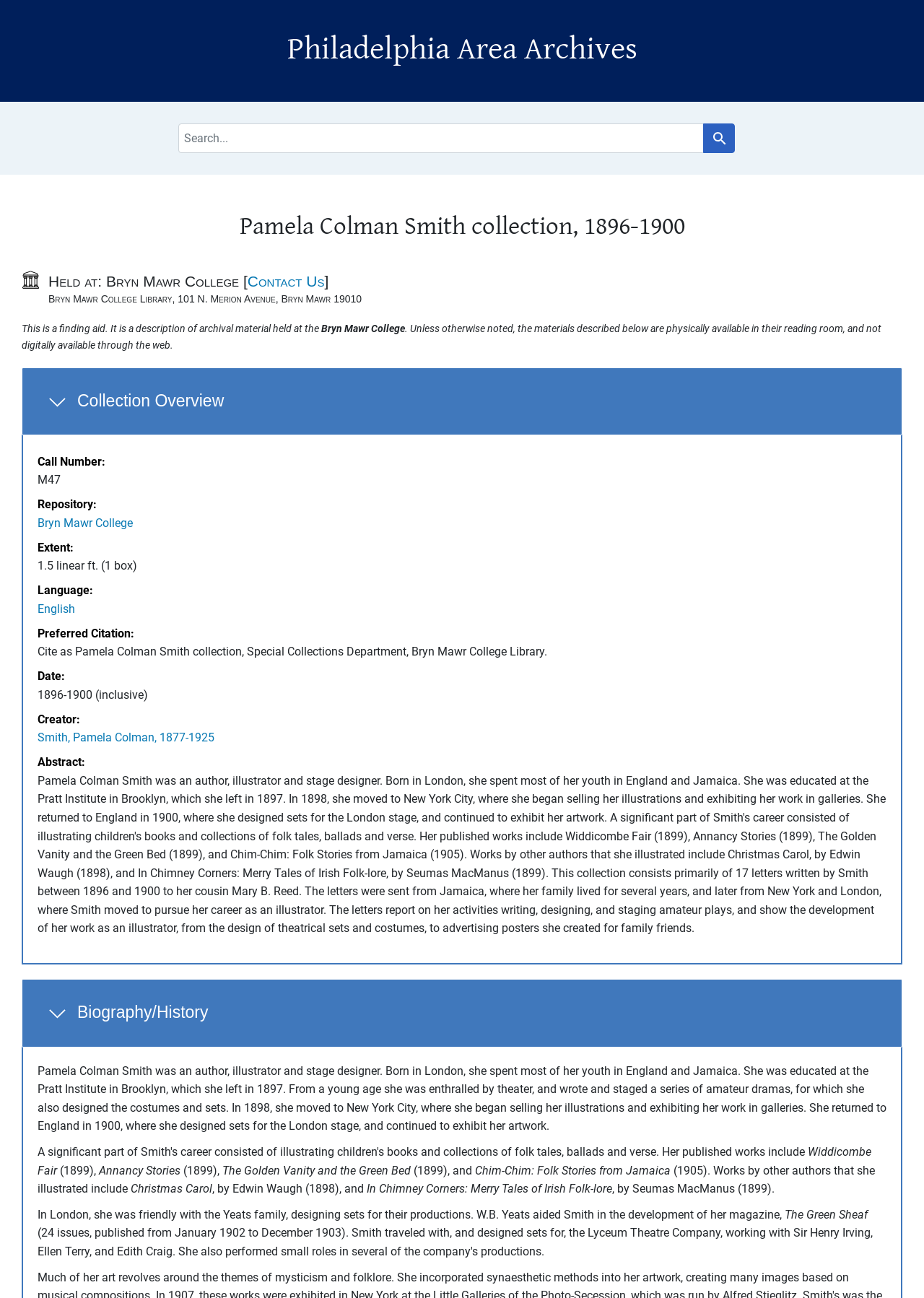What is the name of the collection?
Examine the webpage screenshot and provide an in-depth answer to the question.

The name of the collection can be found in the heading 'Pamela Colman Smith collection, 1896-1900' which is located at the top of the webpage.